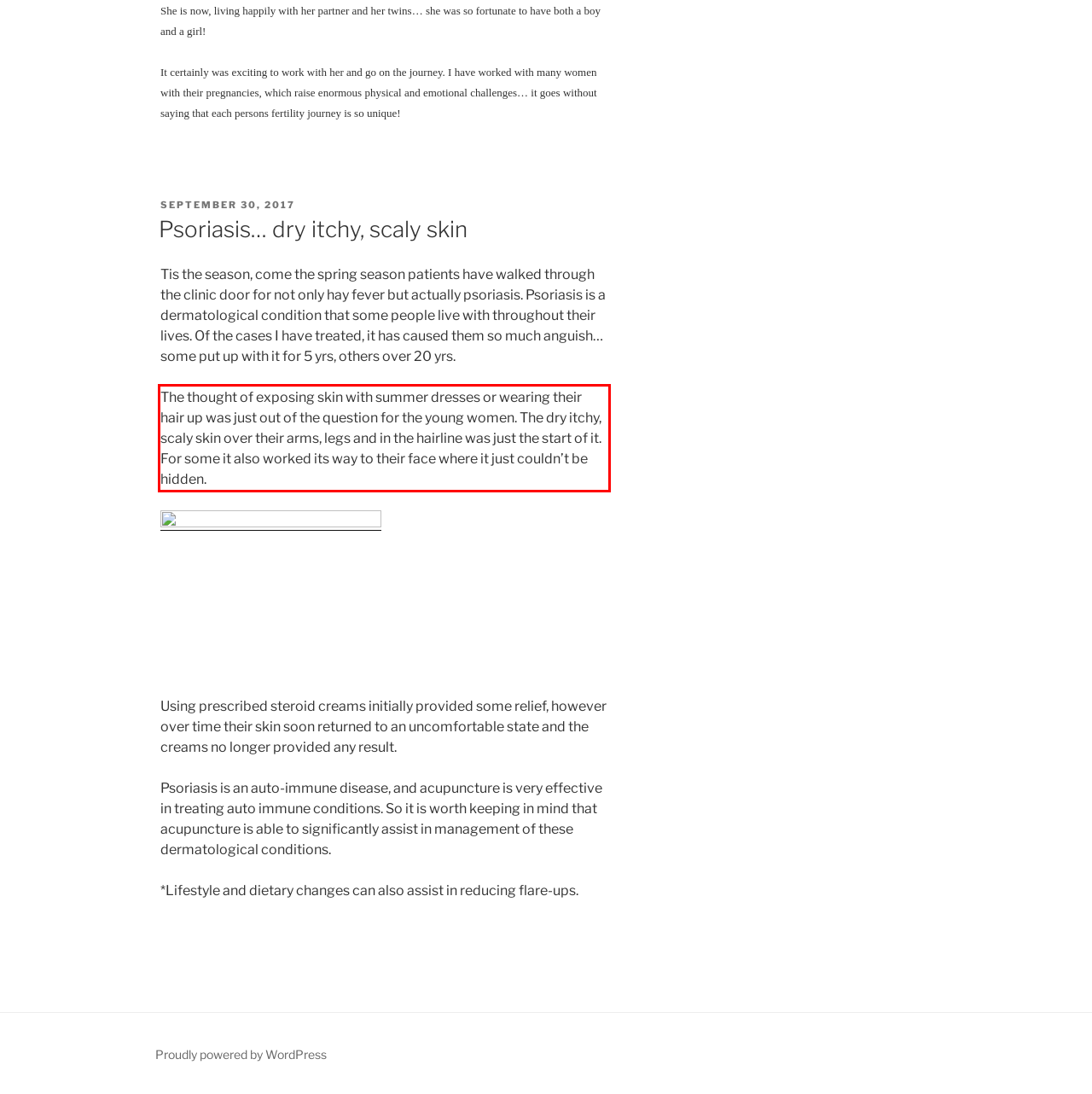Please look at the screenshot provided and find the red bounding box. Extract the text content contained within this bounding box.

The thought of exposing skin with summer dresses or wearing their hair up was just out of the question for the young women. The dry itchy, scaly skin over their arms, legs and in the hairline was just the start of it. For some it also worked its way to their face where it just couldn’t be hidden.